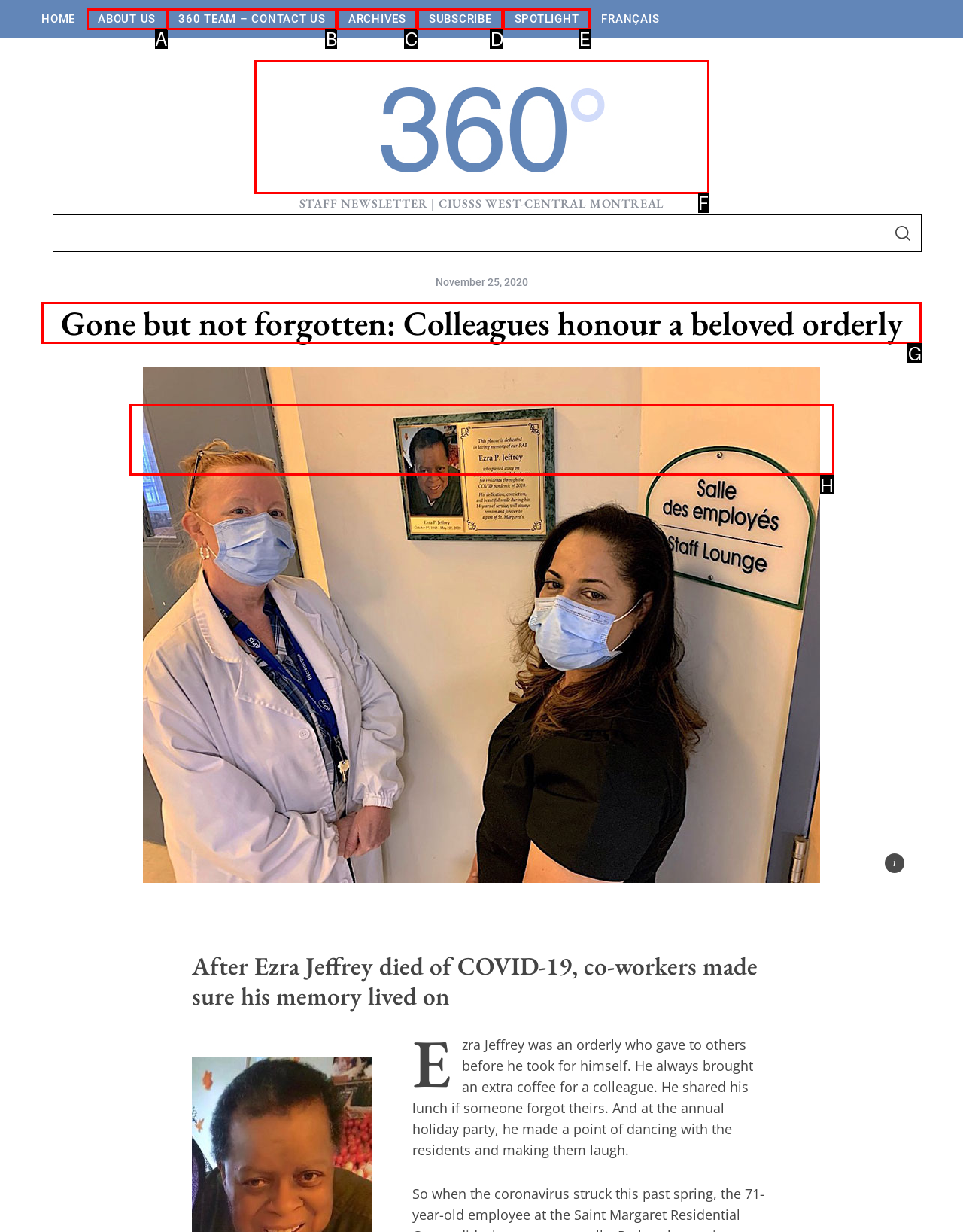Select the letter of the element you need to click to complete this task: Read the article about Ezra Jeffrey
Answer using the letter from the specified choices.

G